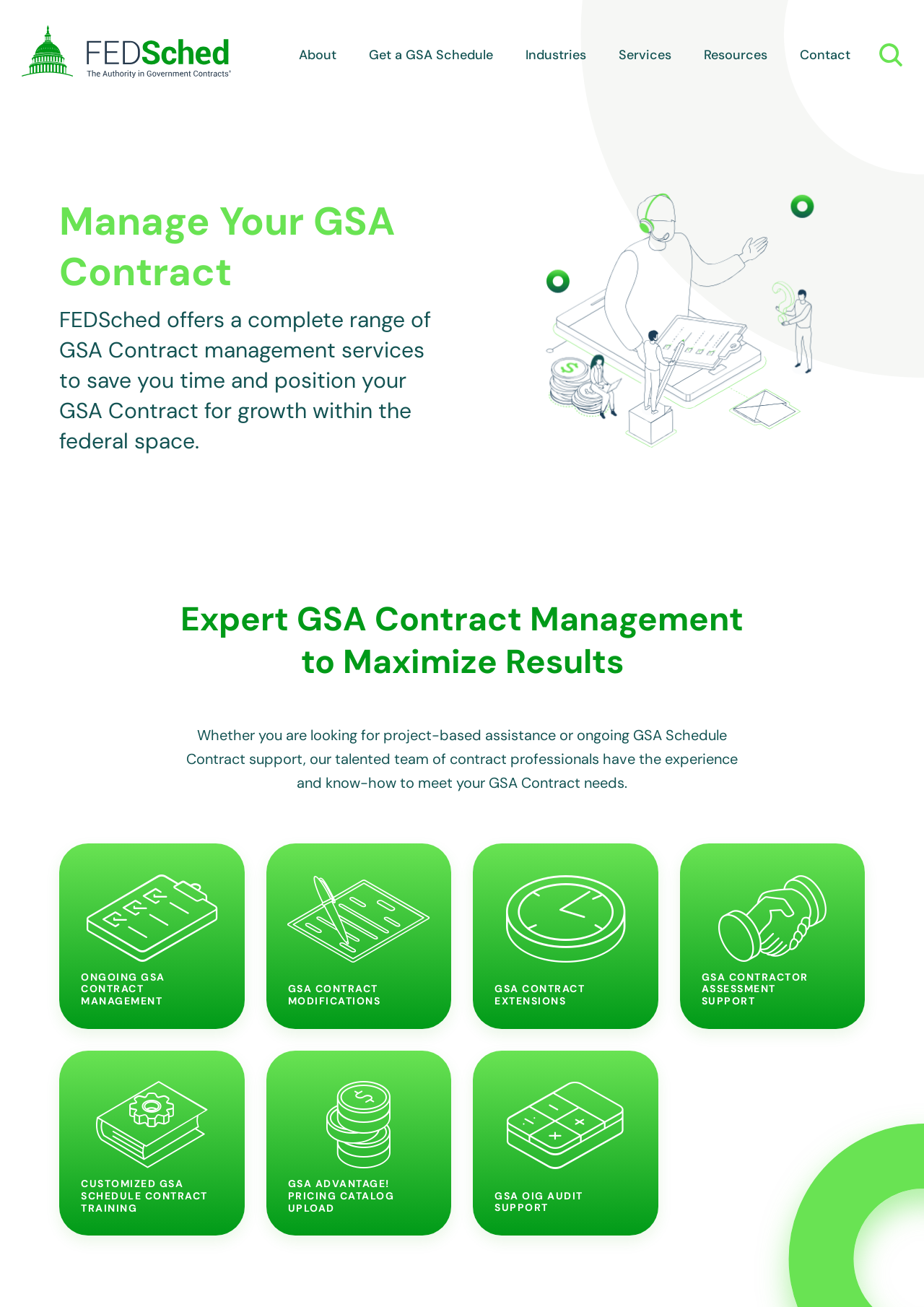Determine the bounding box coordinates for the HTML element described here: "Security & Protection".

[0.574, 0.133, 0.706, 0.146]